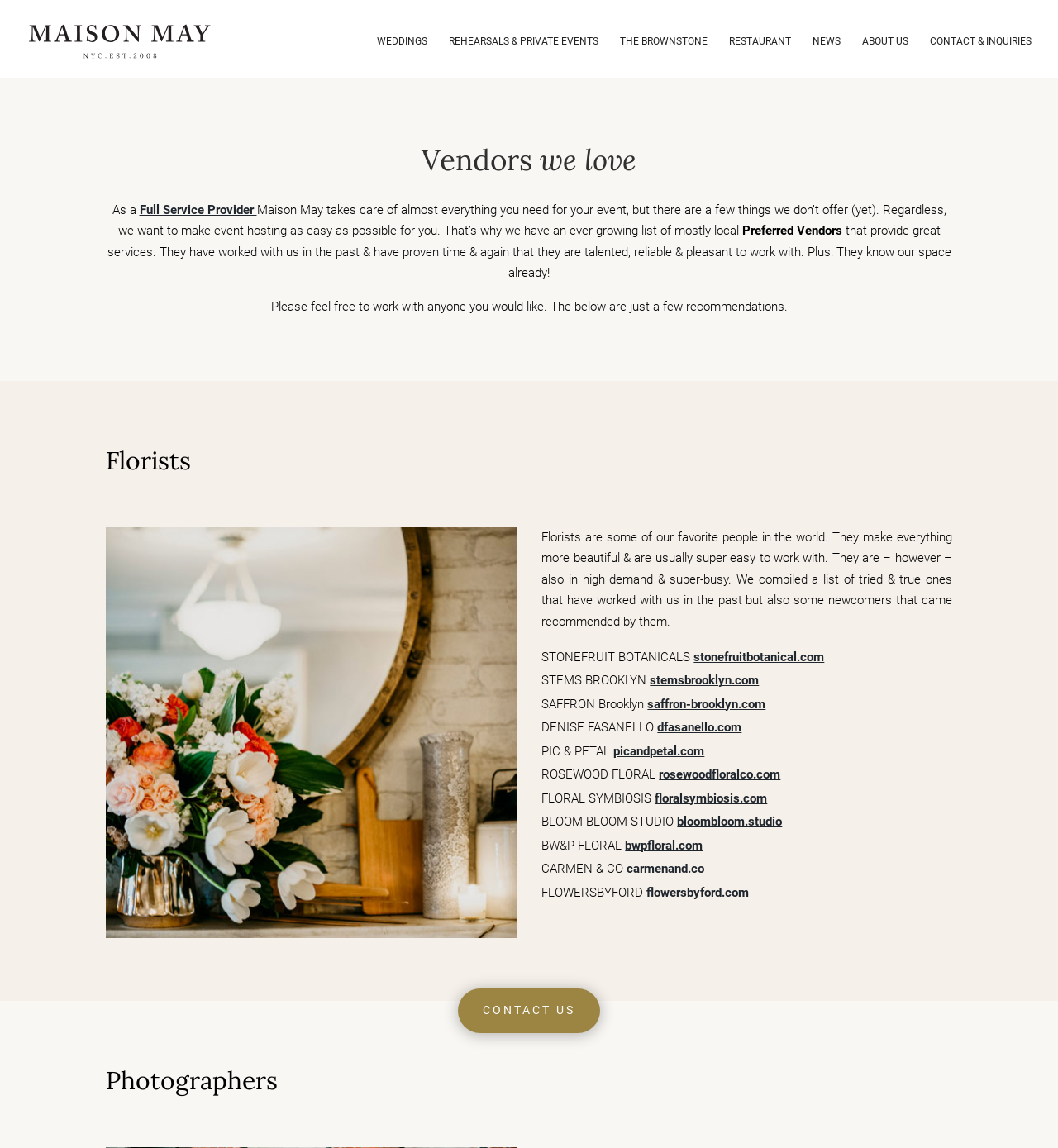What type of vendors are listed on the webpage?
Based on the image, provide a one-word or brief-phrase response.

Florists and Photographers